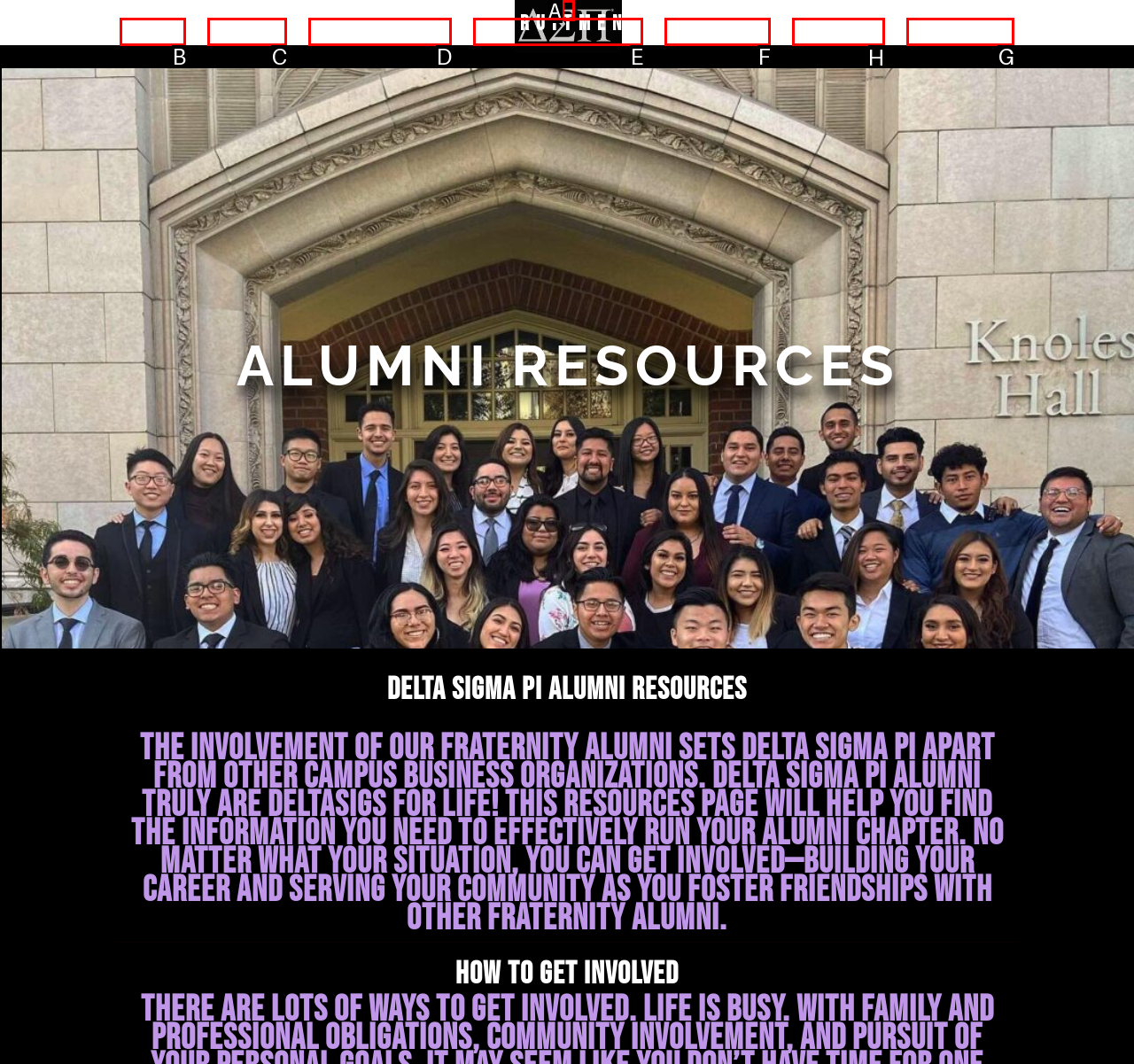Determine which option should be clicked to carry out this task: access alumni resources
State the letter of the correct choice from the provided options.

H